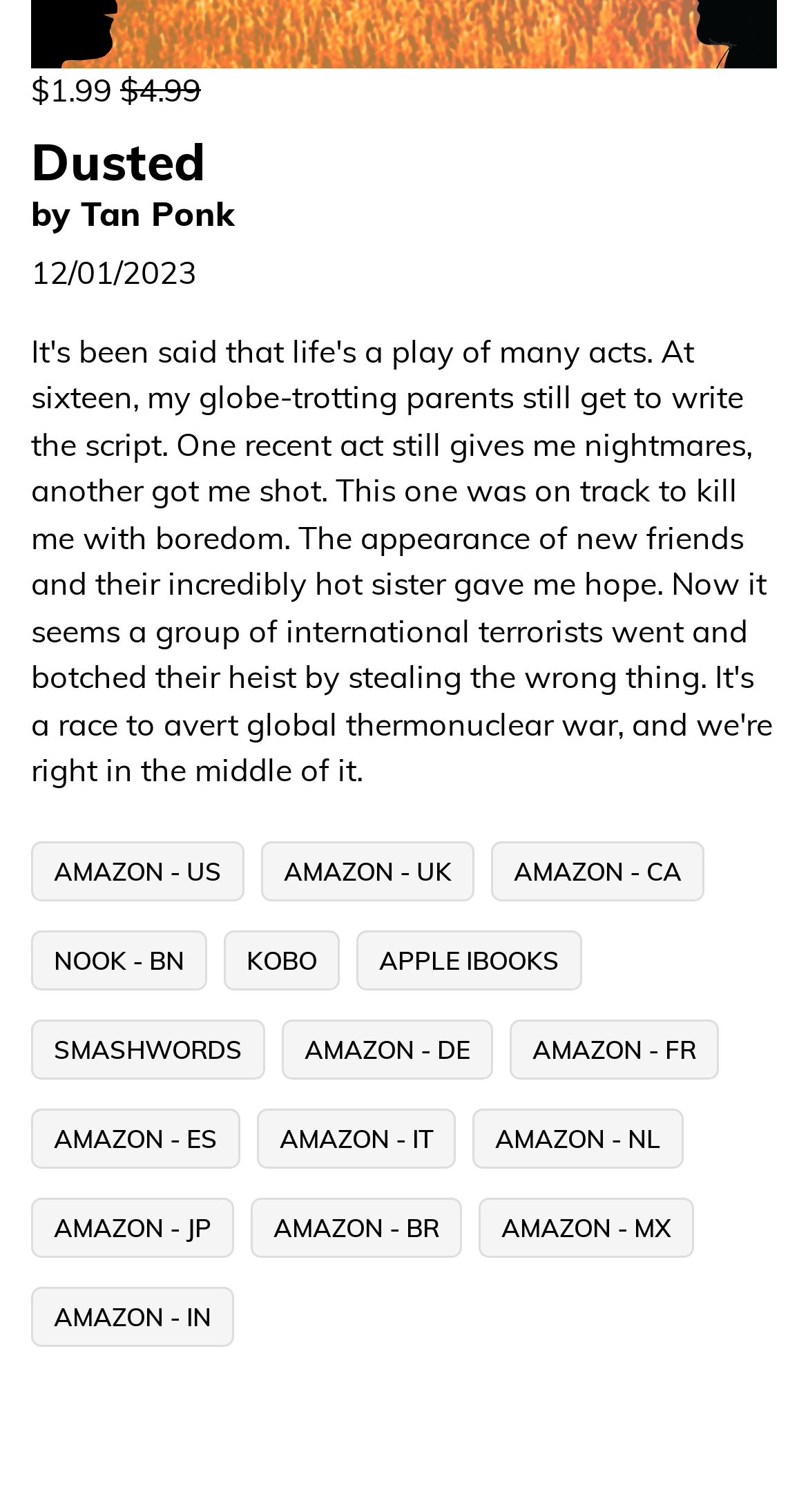Identify the bounding box coordinates for the element you need to click to achieve the following task: "view book details". The coordinates must be four float values ranging from 0 to 1, formatted as [left, top, right, bottom].

[0.038, 0.076, 0.962, 0.155]